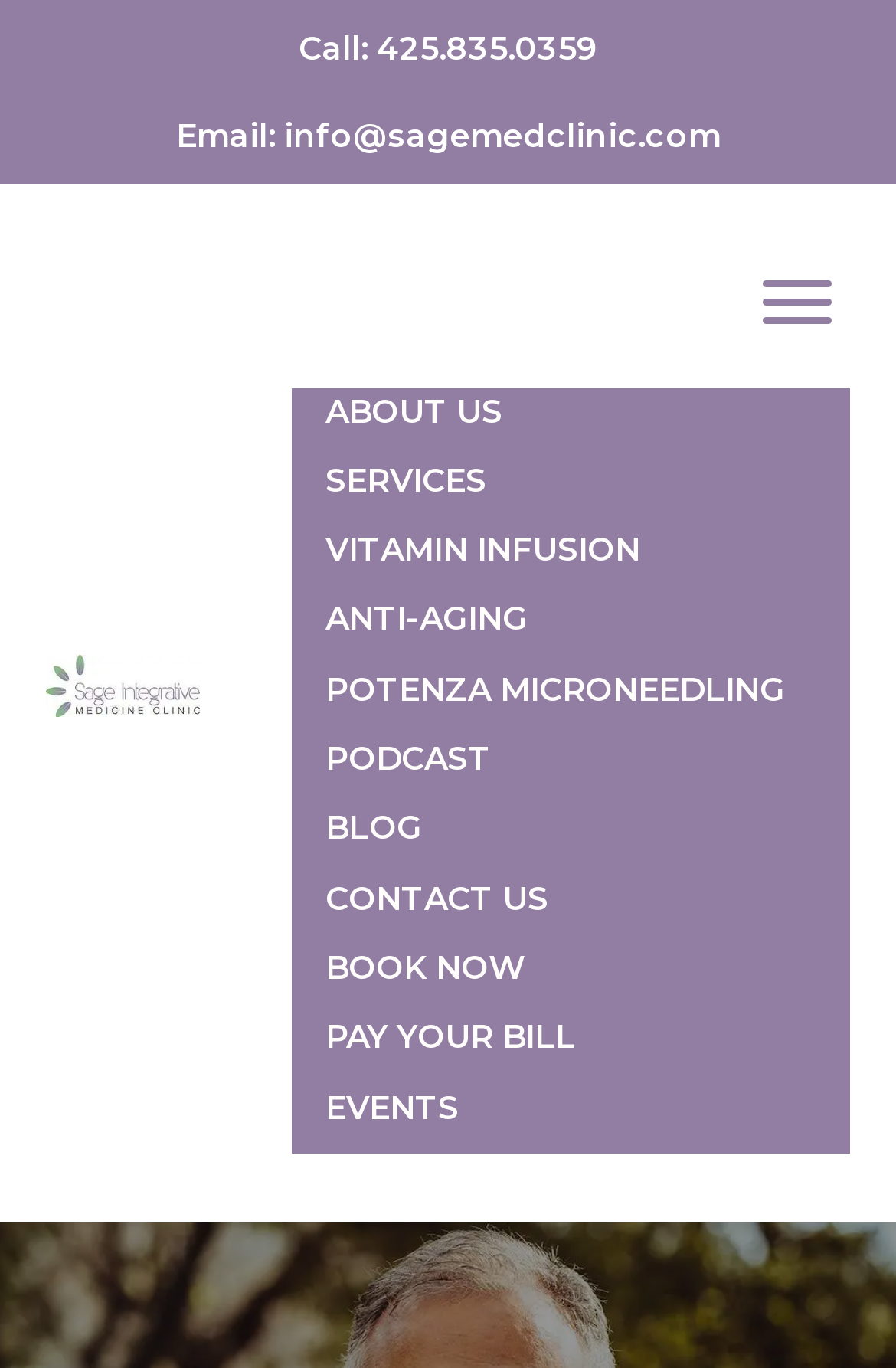Identify the bounding box coordinates of the region I need to click to complete this instruction: "Send an email to the clinic".

[0.317, 0.084, 0.804, 0.115]